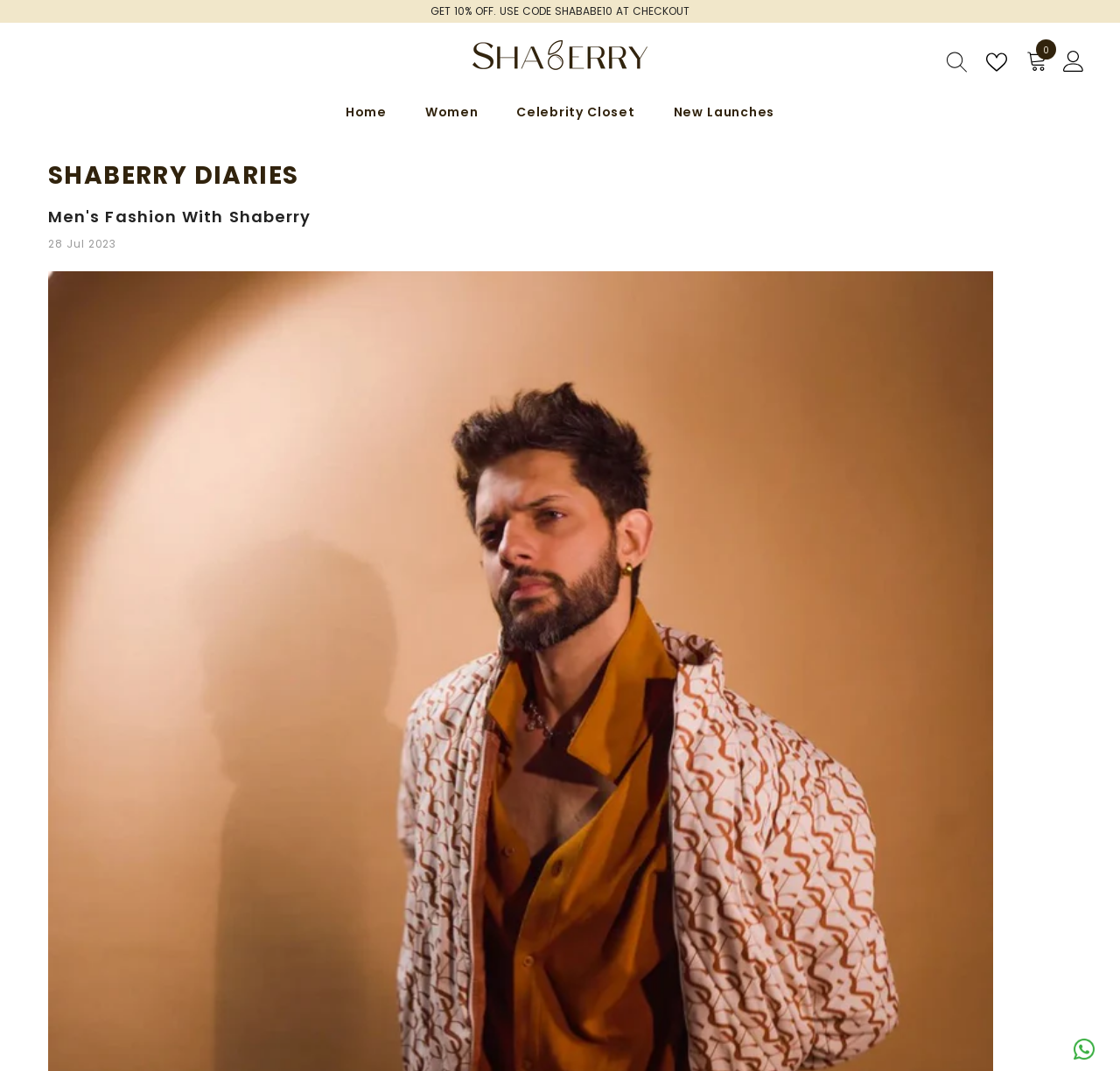Determine the bounding box coordinates of the clickable region to follow the instruction: "Go to Home page".

[0.291, 0.078, 0.362, 0.132]